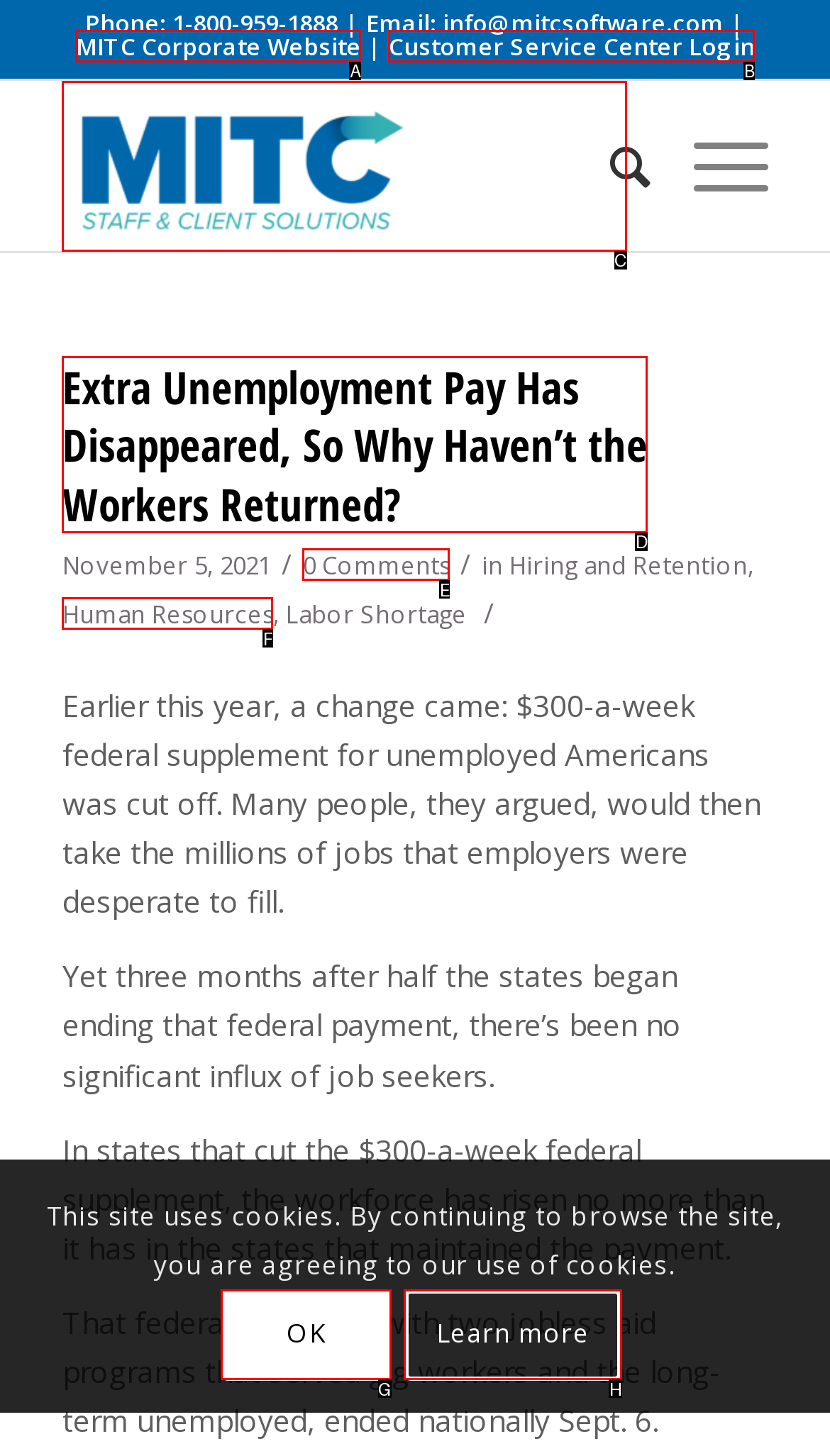Identify the HTML element I need to click to complete this task: Read the article about Extra Unemployment Pay Provide the option's letter from the available choices.

D